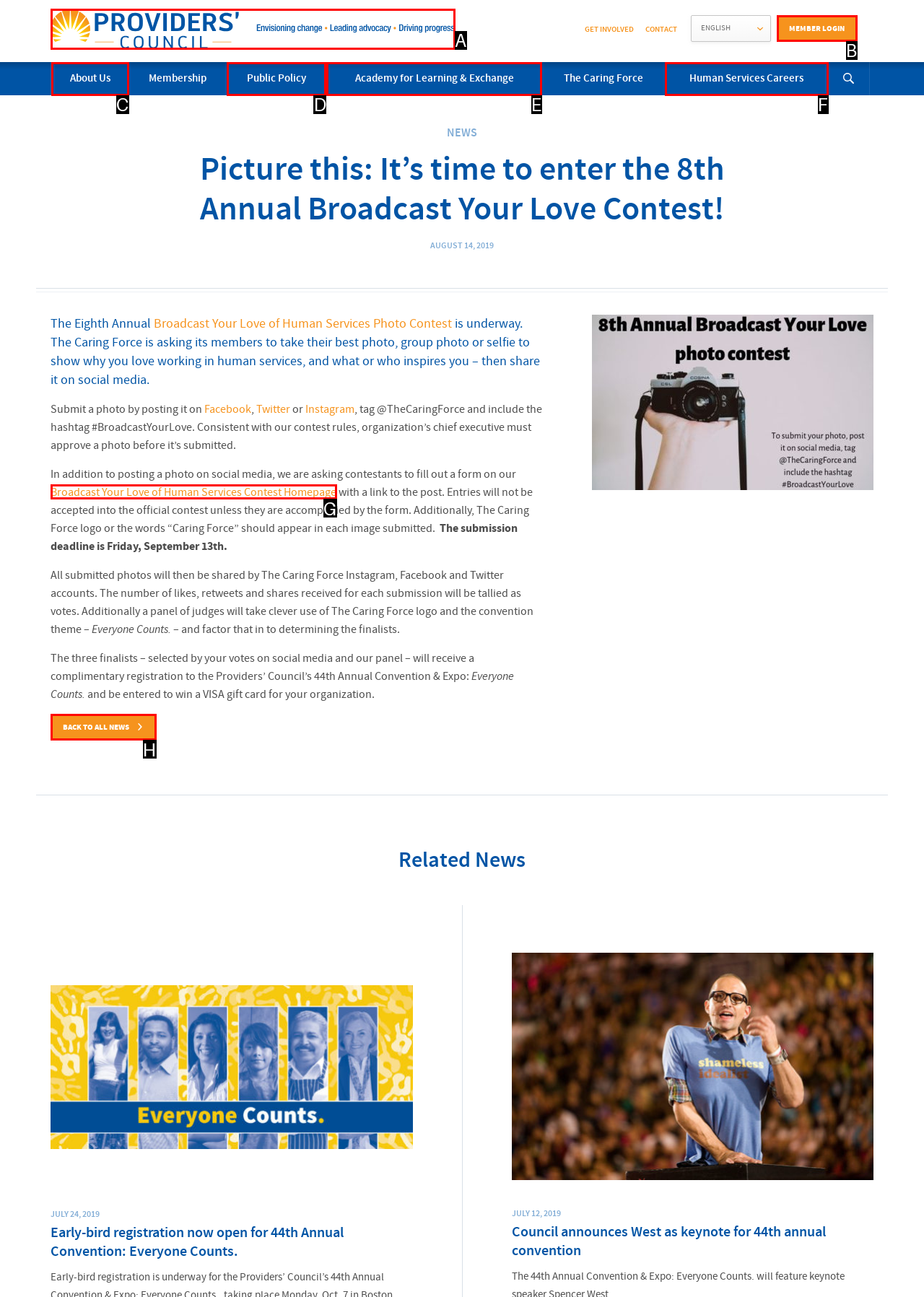Identify the letter that best matches this UI element description: Academy for Learning & Exchange
Answer with the letter from the given options.

E